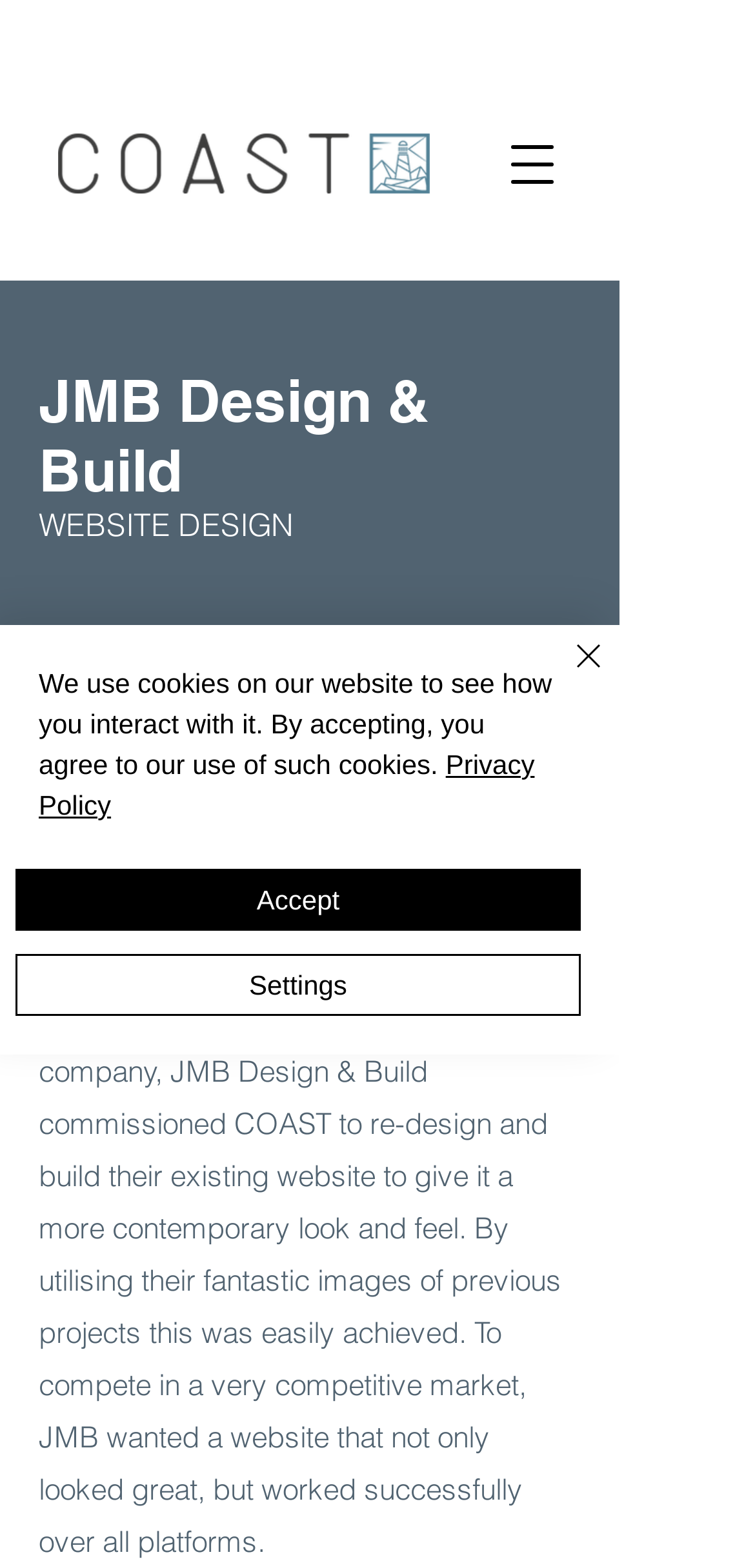How many buttons are in the navigation menu?
Using the information from the image, answer the question thoroughly.

I found a button element with the text 'Open navigation menu' which suggests that there is only one button to open the navigation menu.